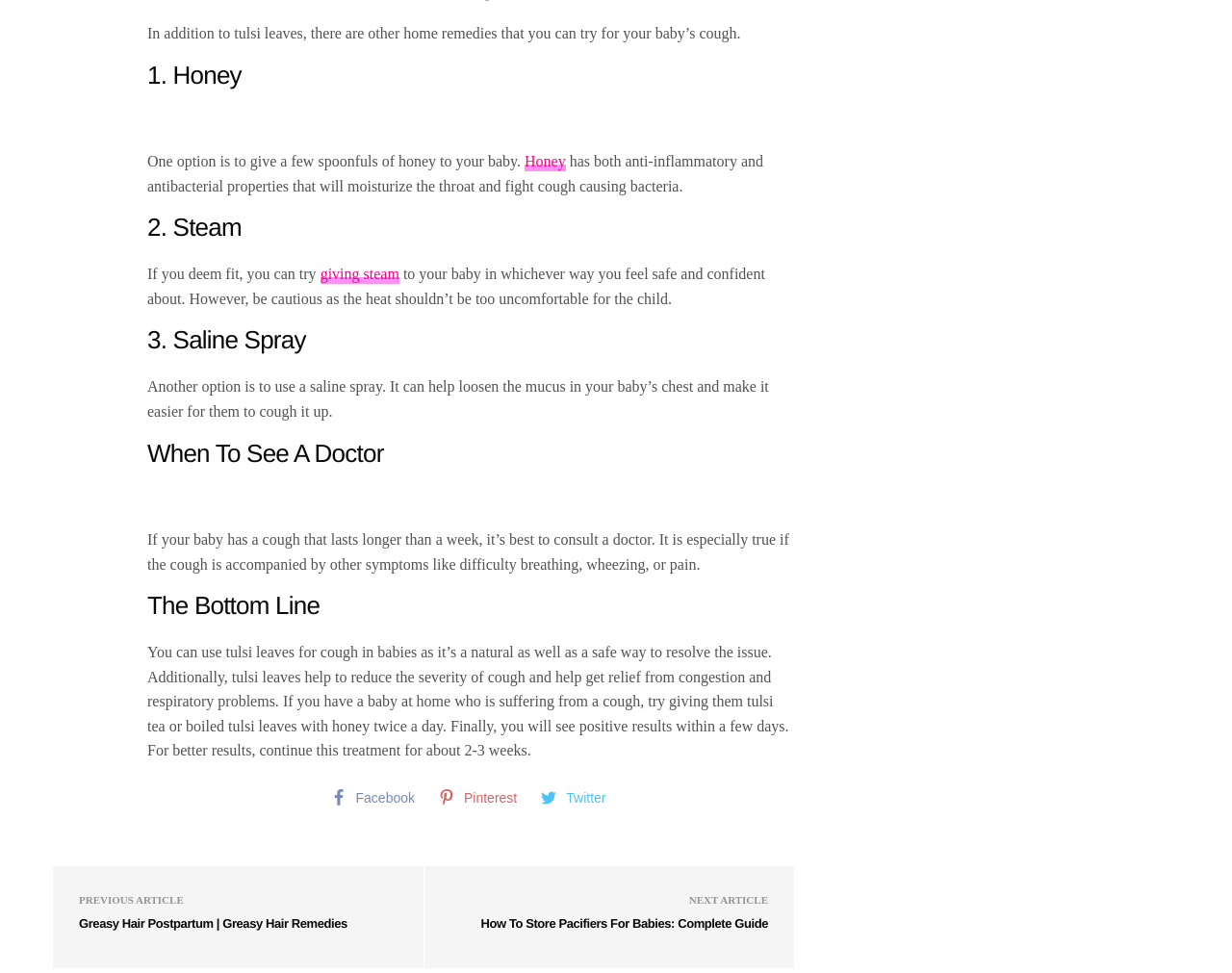What is the recommended duration for continuing the tulsi treatment?
Use the information from the screenshot to give a comprehensive response to the question.

The webpage recommends continuing the tulsi treatment for about 2-3 weeks for better results, as stated in the section 'The Bottom Line'.